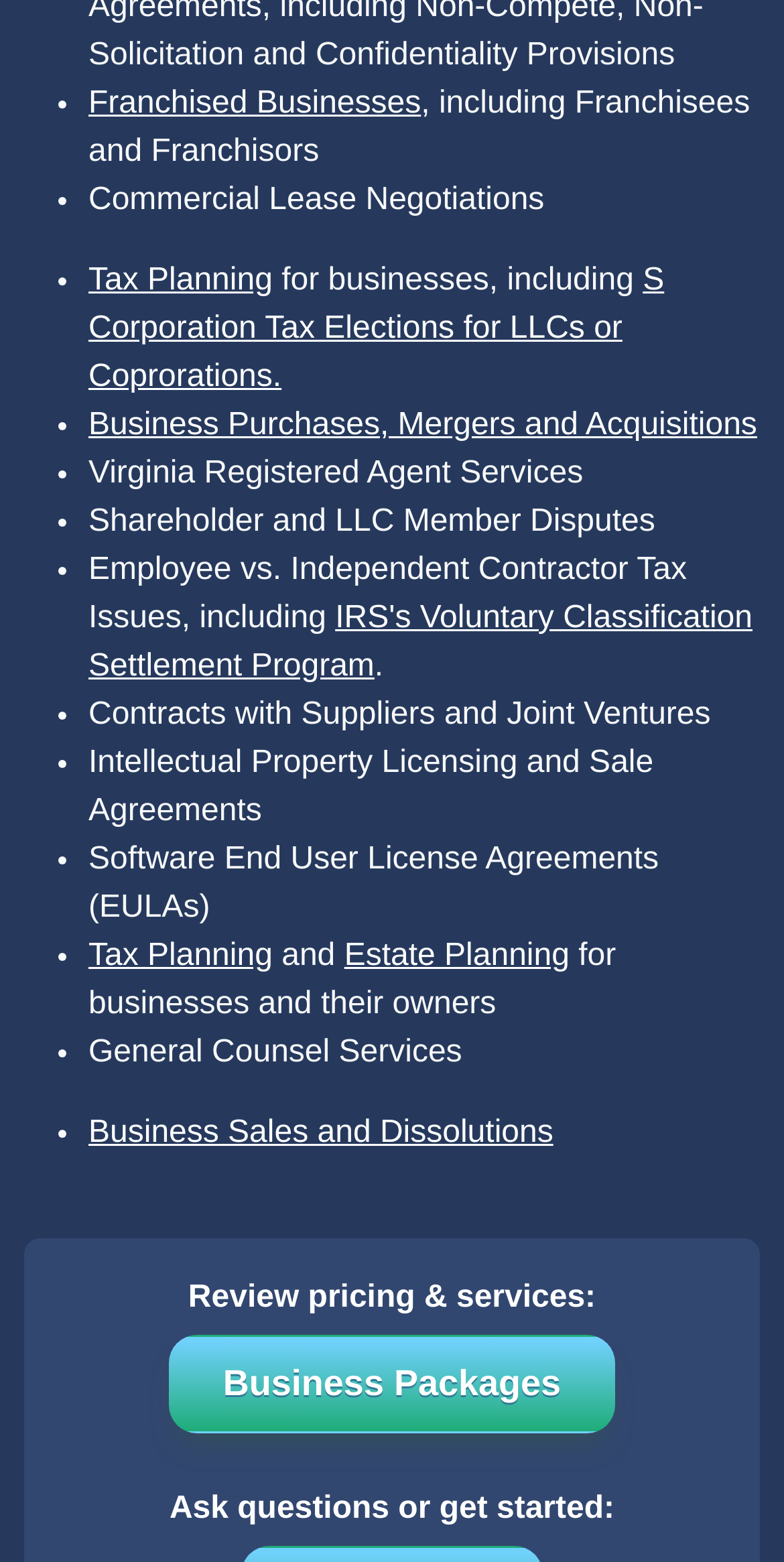What is the purpose of the 'Review pricing & services:' section?
Based on the image, provide your answer in one word or phrase.

To review pricing and services